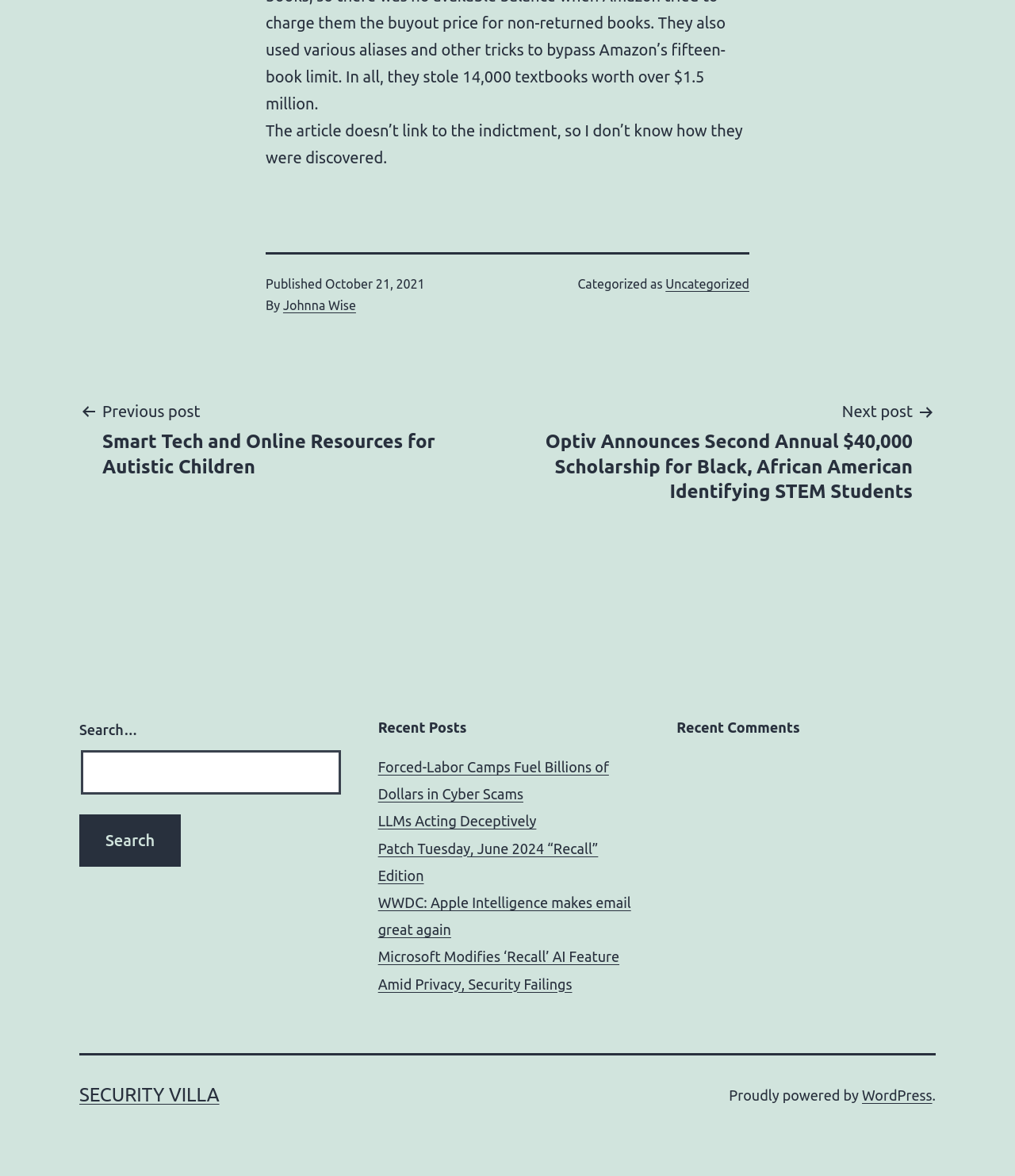Determine the bounding box coordinates for the UI element matching this description: "Johnna Wise".

[0.279, 0.254, 0.351, 0.266]